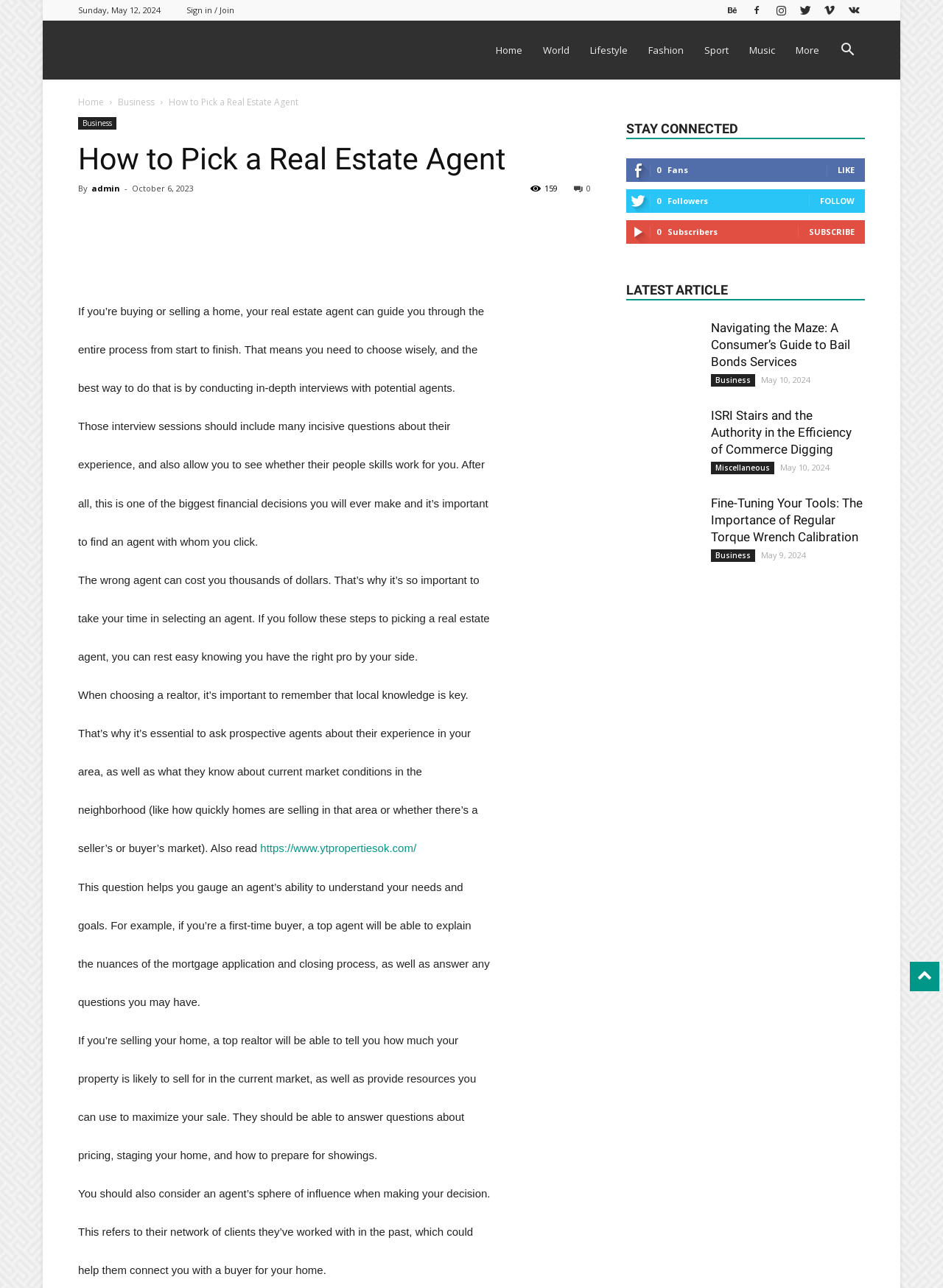Find and provide the bounding box coordinates for the UI element described here: "Sign in / Join". The coordinates should be given as four float numbers between 0 and 1: [left, top, right, bottom].

[0.198, 0.003, 0.248, 0.012]